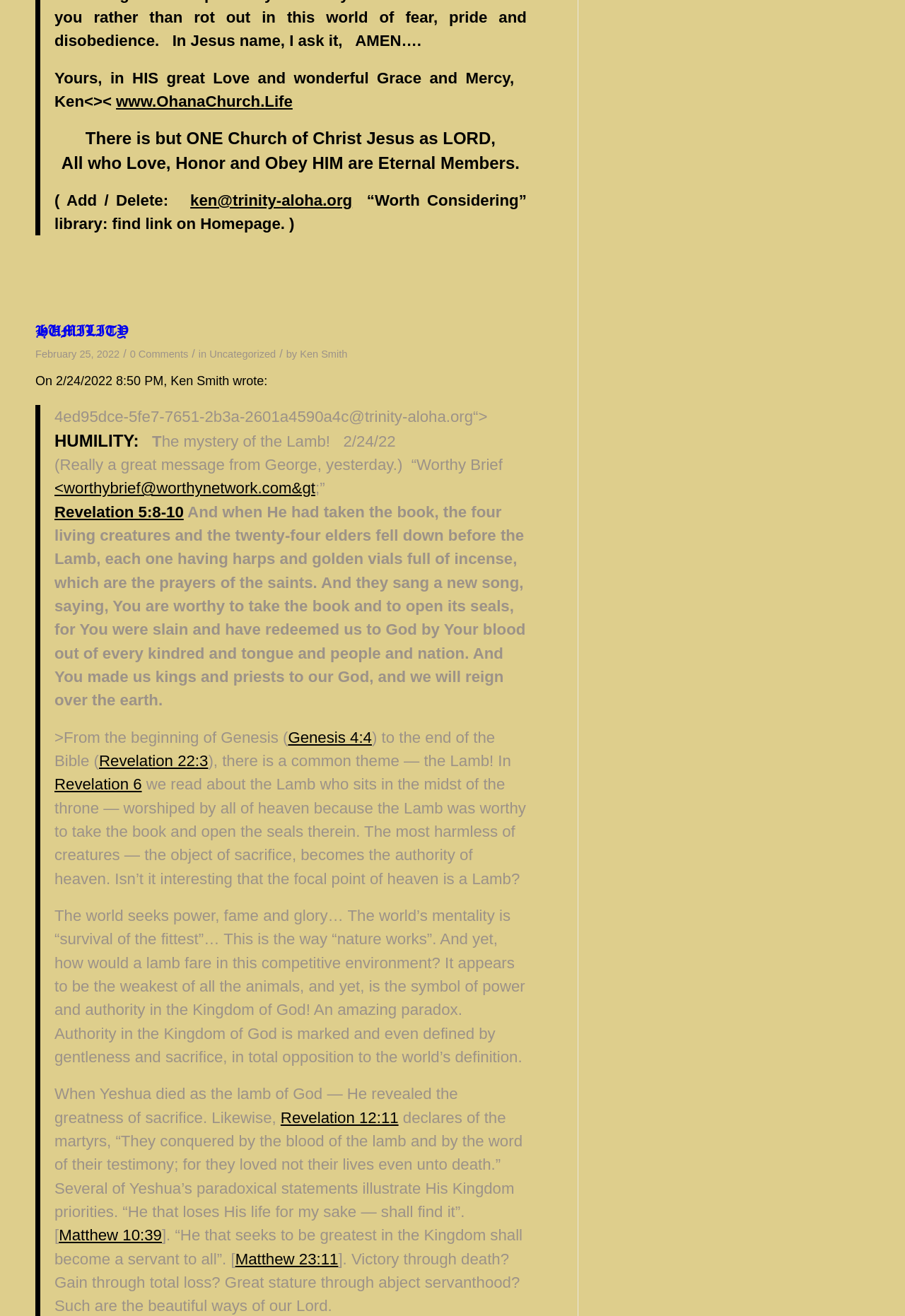What is the result of conquering by the blood of the lamb?
Give a comprehensive and detailed explanation for the question.

I found the result by reading the text which states 'They conquered by the blood of the lamb and by the word of their testimony; for they loved not their lives even unto death'.